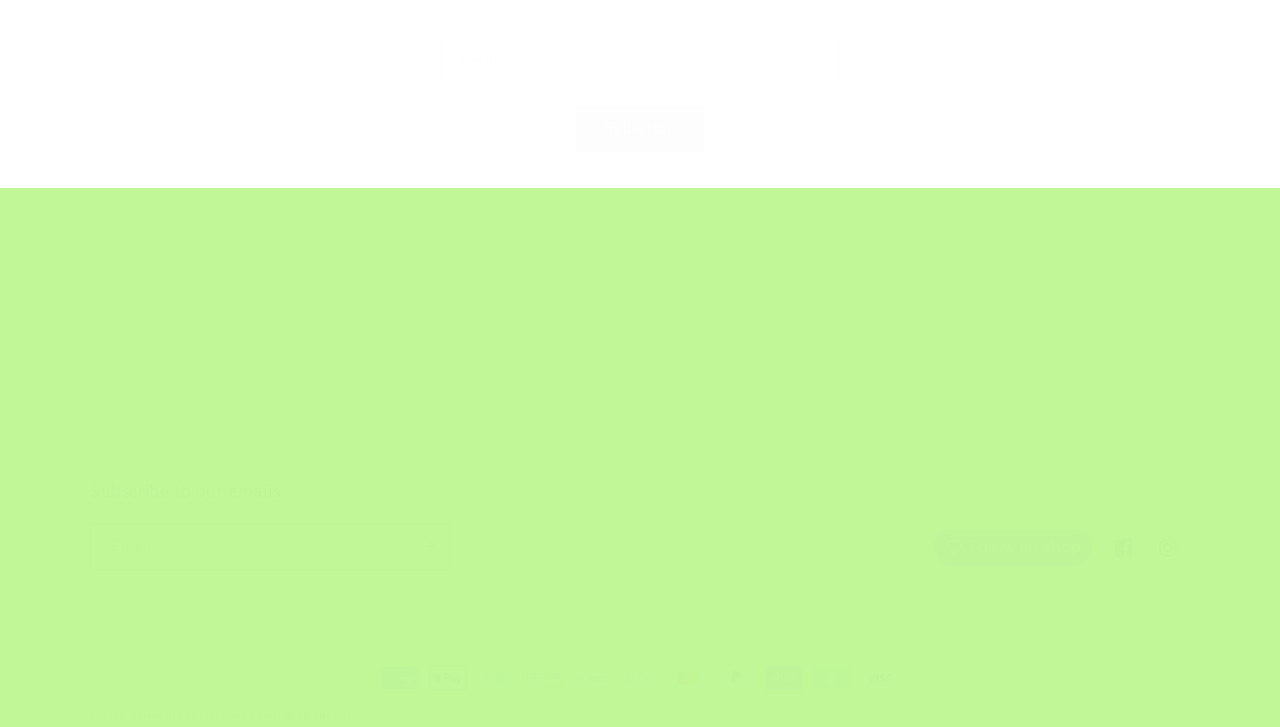By analyzing the image, answer the following question with a detailed response: What payment methods are accepted?

I found the payment methods by looking at the images located at the bottom of the webpage, which display various payment method logos such as American Express, Apple Pay, Diners Club, and more.